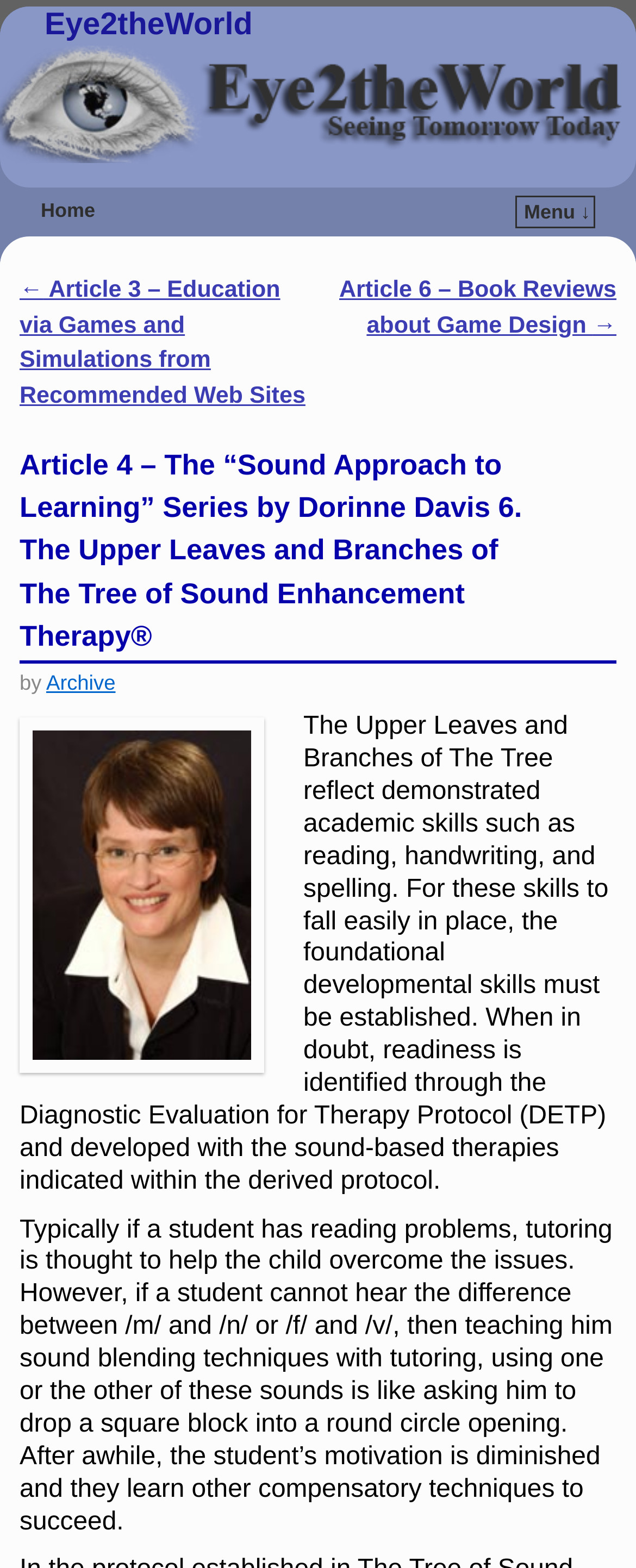Please identify the bounding box coordinates of the element that needs to be clicked to execute the following command: "go to archive". Provide the bounding box using four float numbers between 0 and 1, formatted as [left, top, right, bottom].

[0.073, 0.427, 0.182, 0.443]